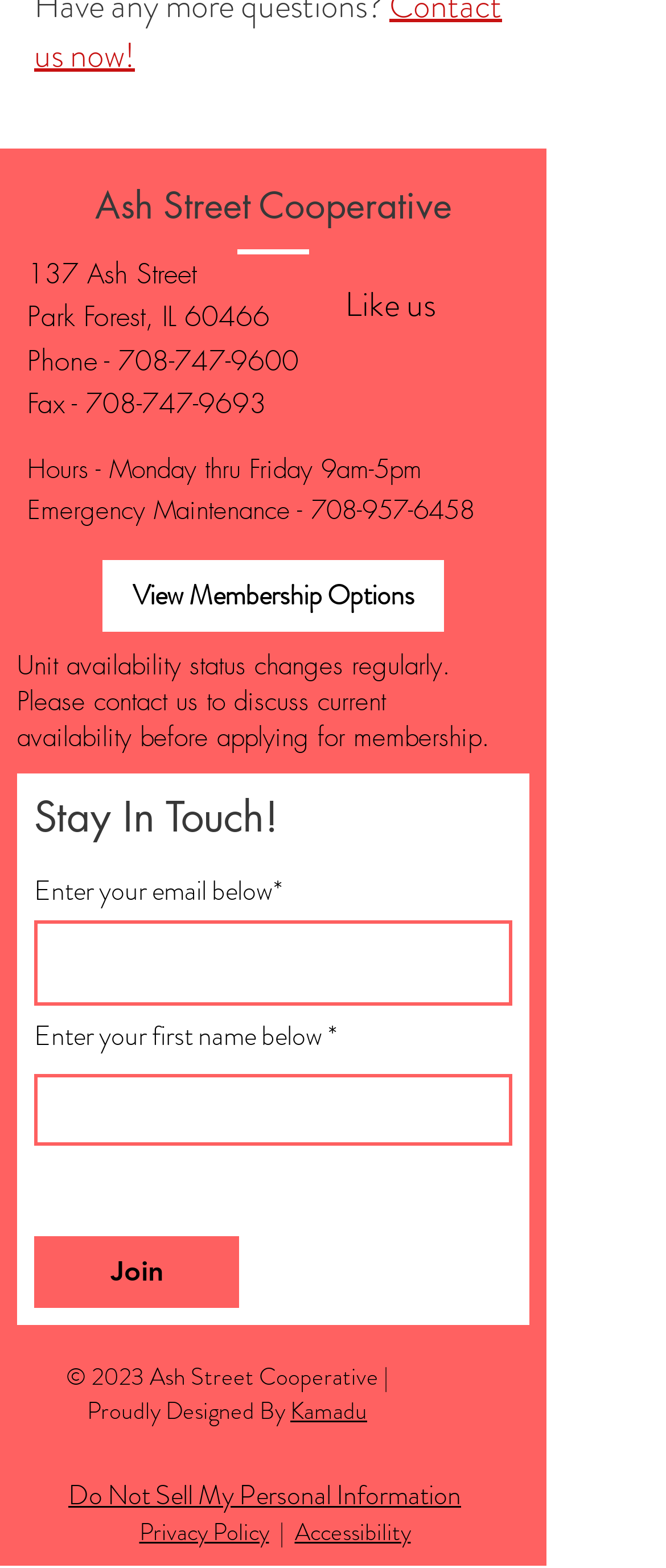Determine the bounding box coordinates of the clickable region to carry out the instruction: "View membership options".

[0.154, 0.357, 0.667, 0.403]